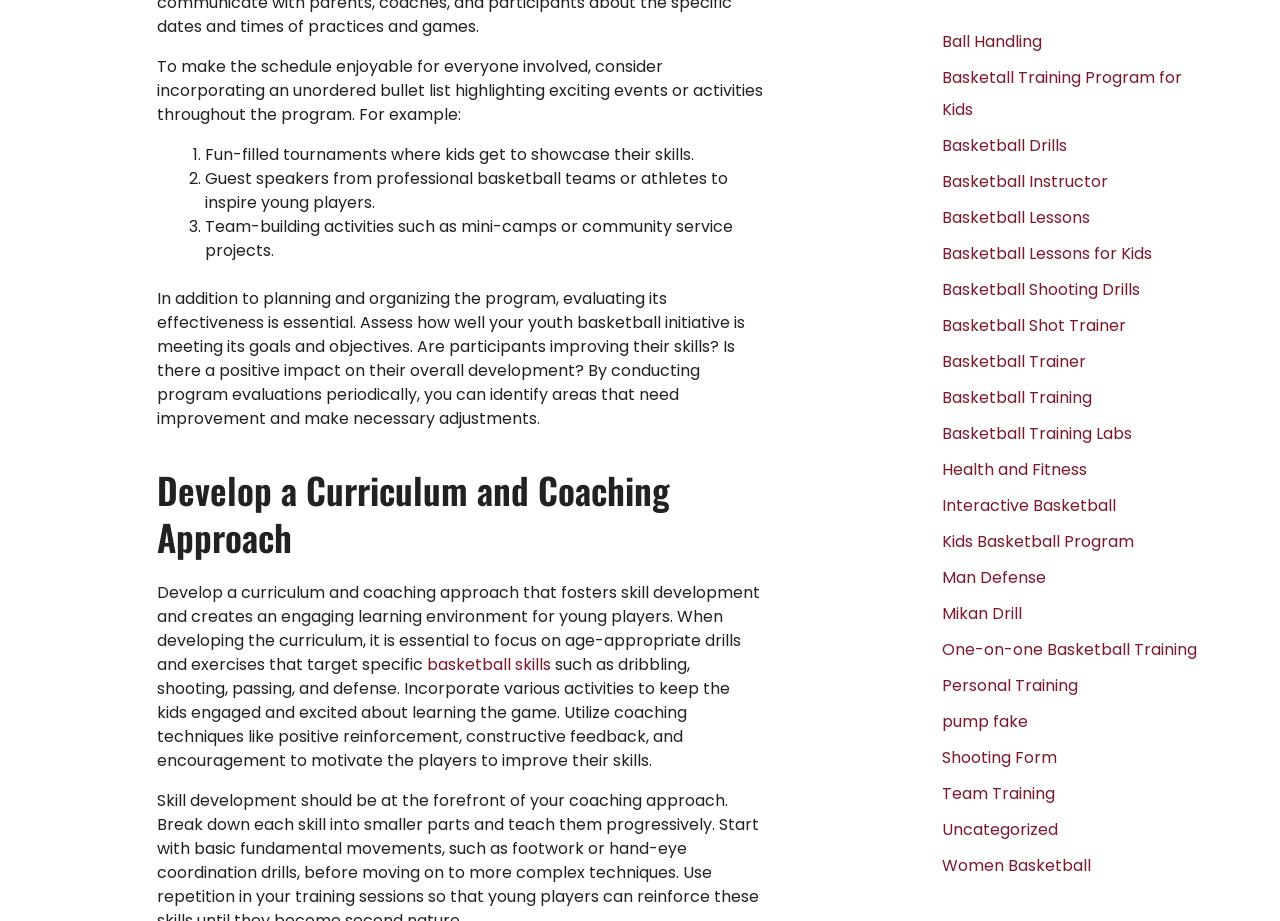Identify the bounding box for the UI element specified in this description: "Basketball Drills". The coordinates must be four float numbers between 0 and 1, formatted as [left, top, right, bottom].

[0.736, 0.145, 0.834, 0.17]